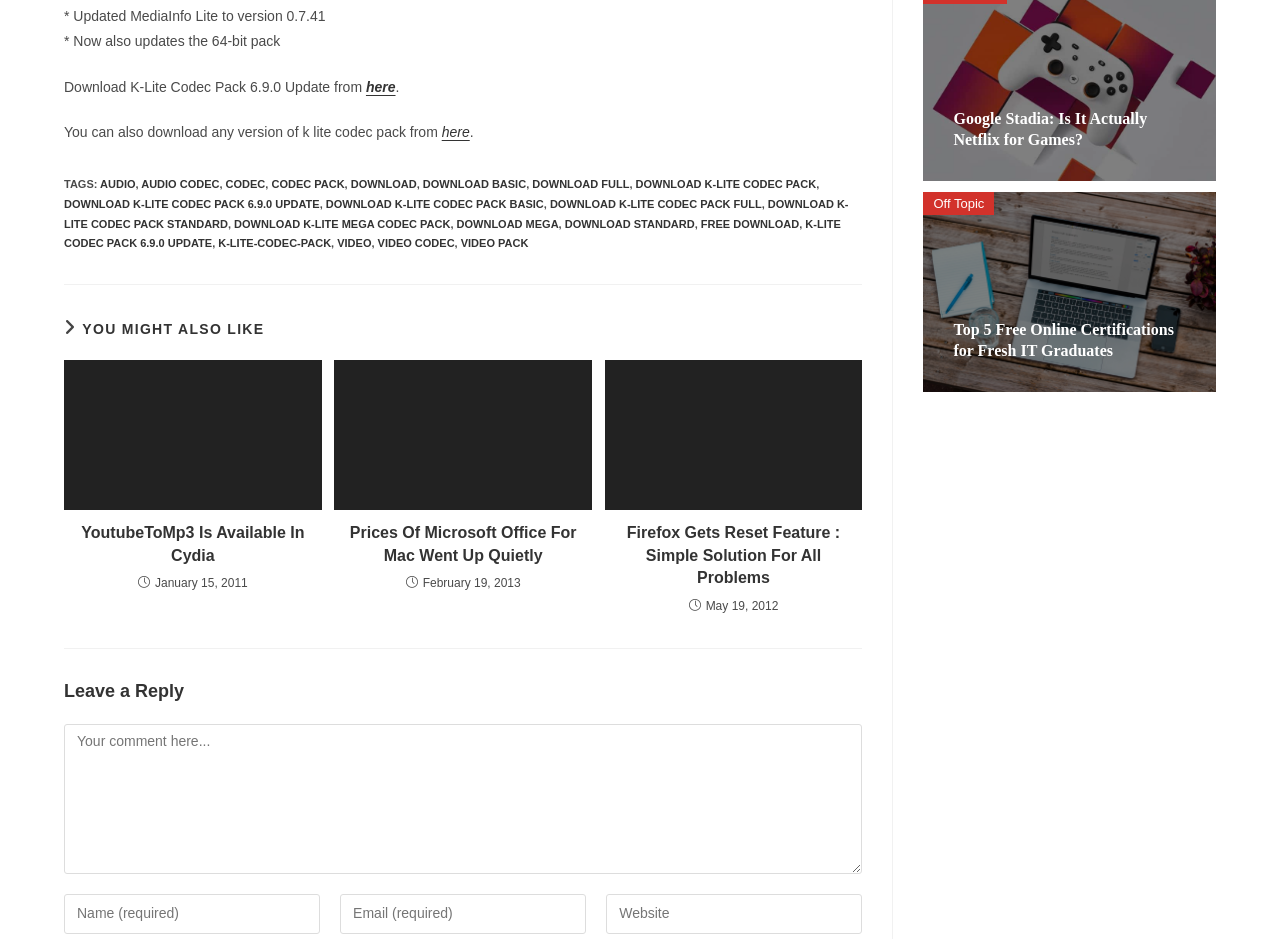How many articles are listed under 'YOU MIGHT ALSO LIKE'?
Ensure your answer is thorough and detailed.

The answer can be found by counting the number of article elements under the heading 'YOU MIGHT ALSO LIKE', which are three in total.